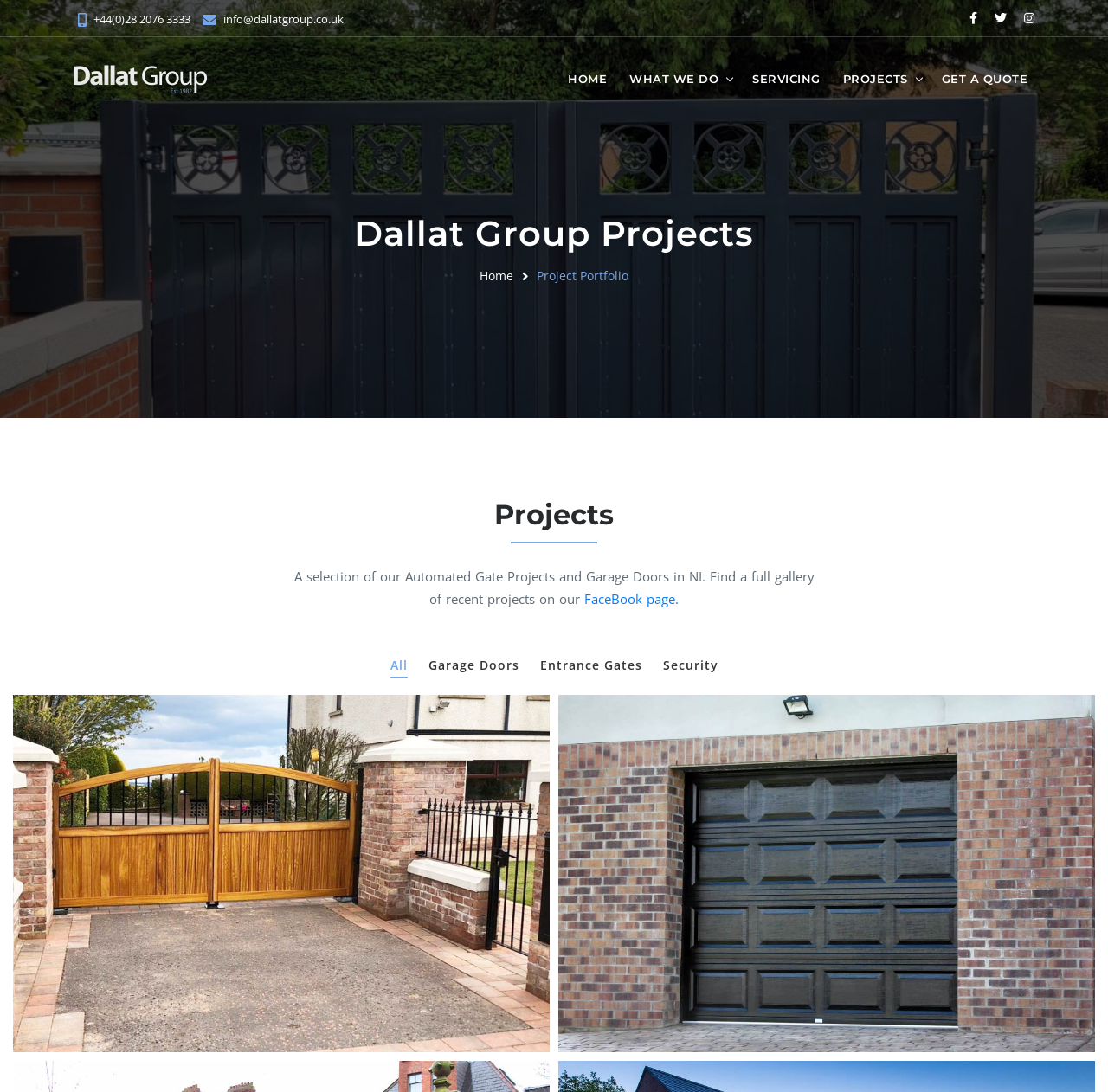Identify the bounding box coordinates of the element to click to follow this instruction: 'Send an email'. Ensure the coordinates are four float values between 0 and 1, provided as [left, top, right, bottom].

[0.202, 0.011, 0.31, 0.025]